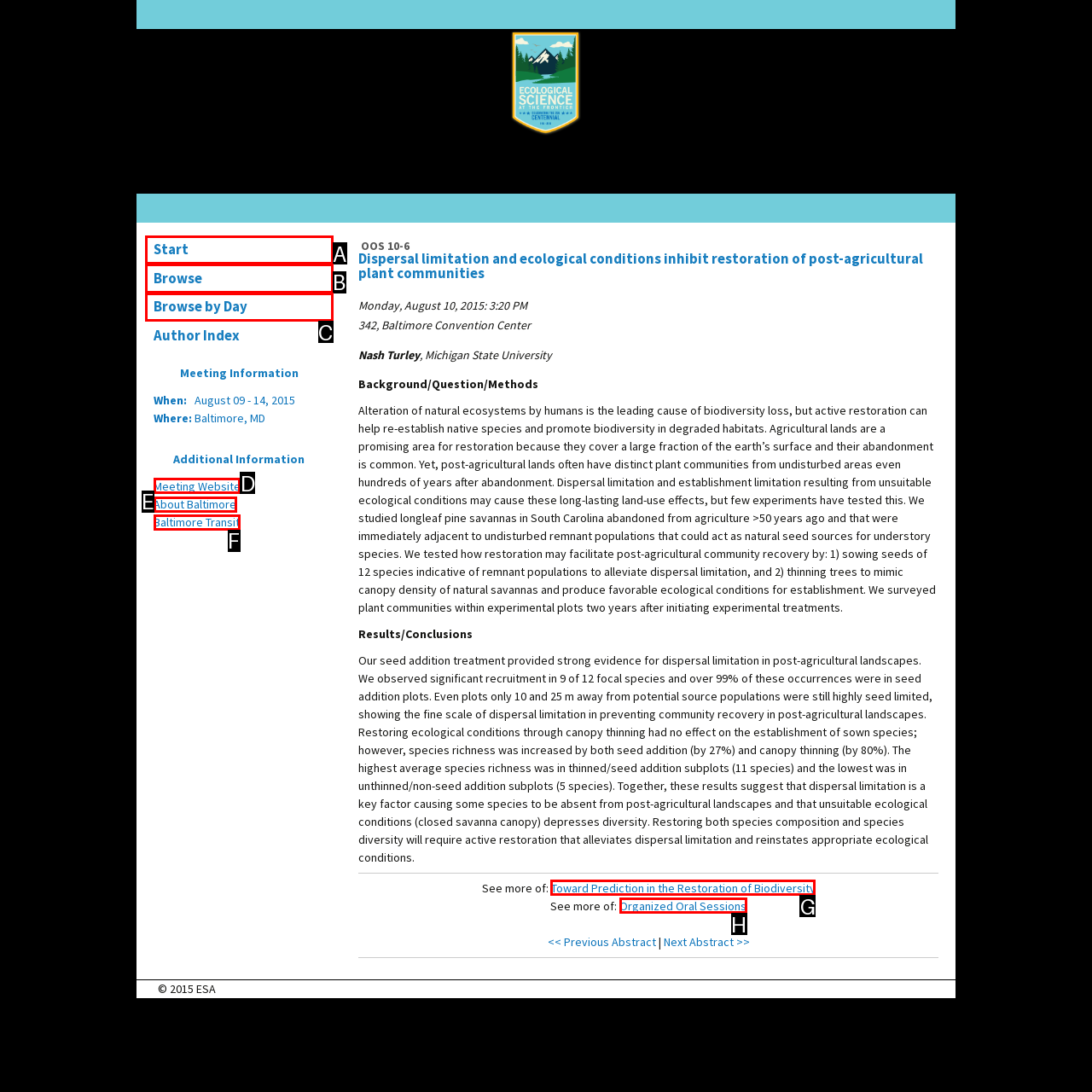Select the letter associated with the UI element you need to click to perform the following action: Visit the meeting website
Reply with the correct letter from the options provided.

D